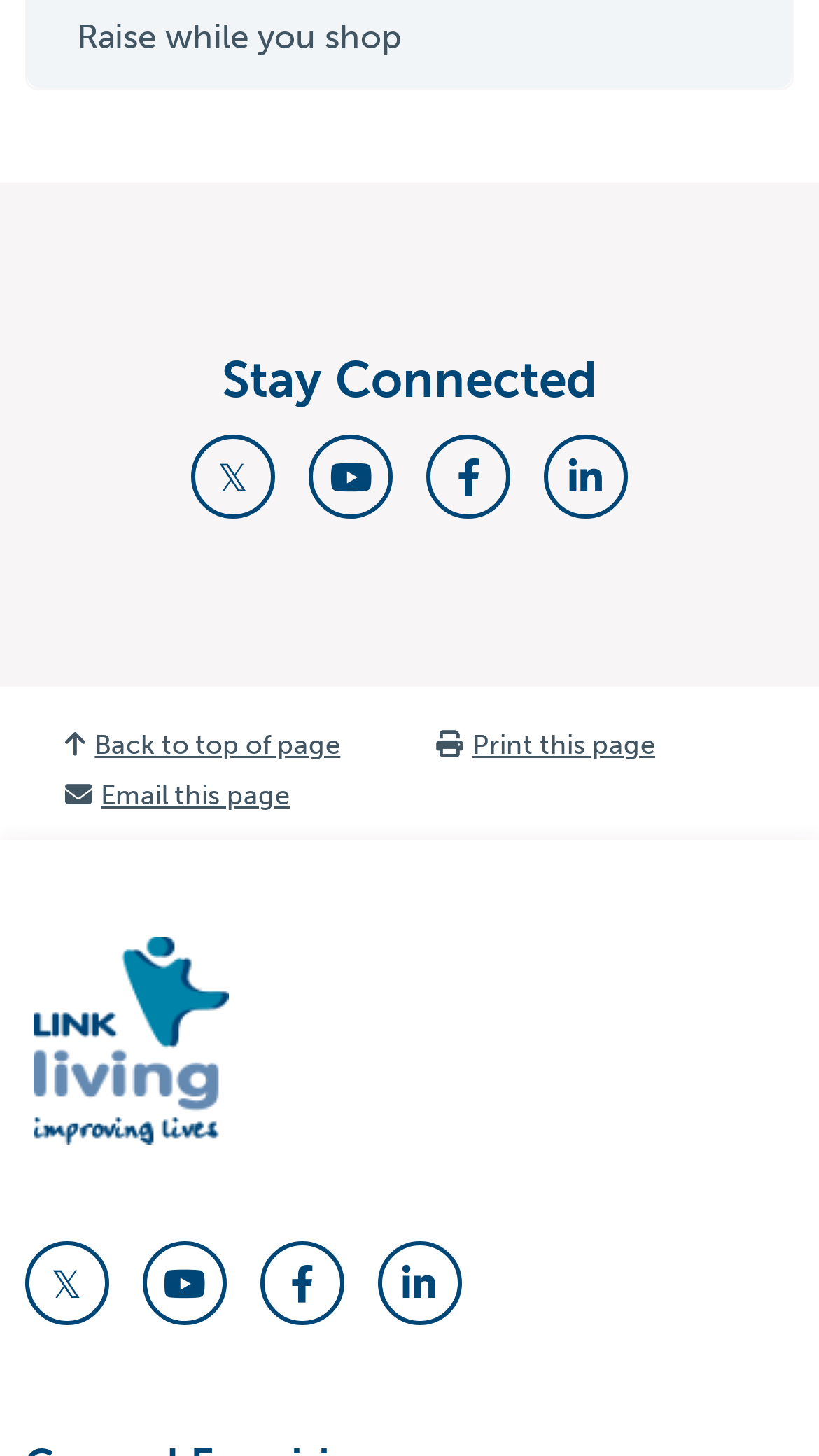Specify the bounding box coordinates of the area to click in order to follow the given instruction: "Visit Facebook page."

[0.521, 0.299, 0.623, 0.357]